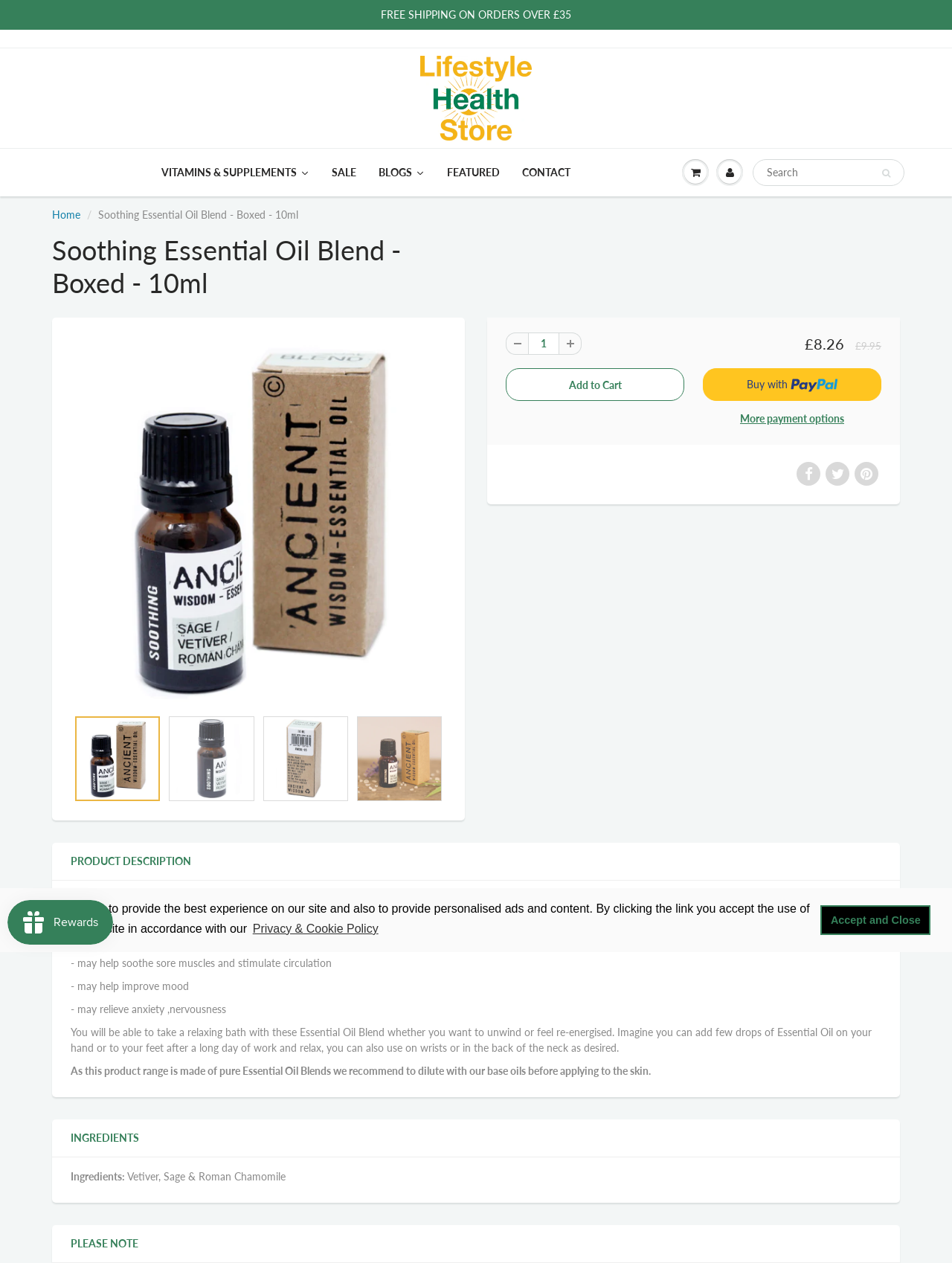Locate and extract the headline of this webpage.

Soothing Essential Oil Blend - Boxed - 10ml